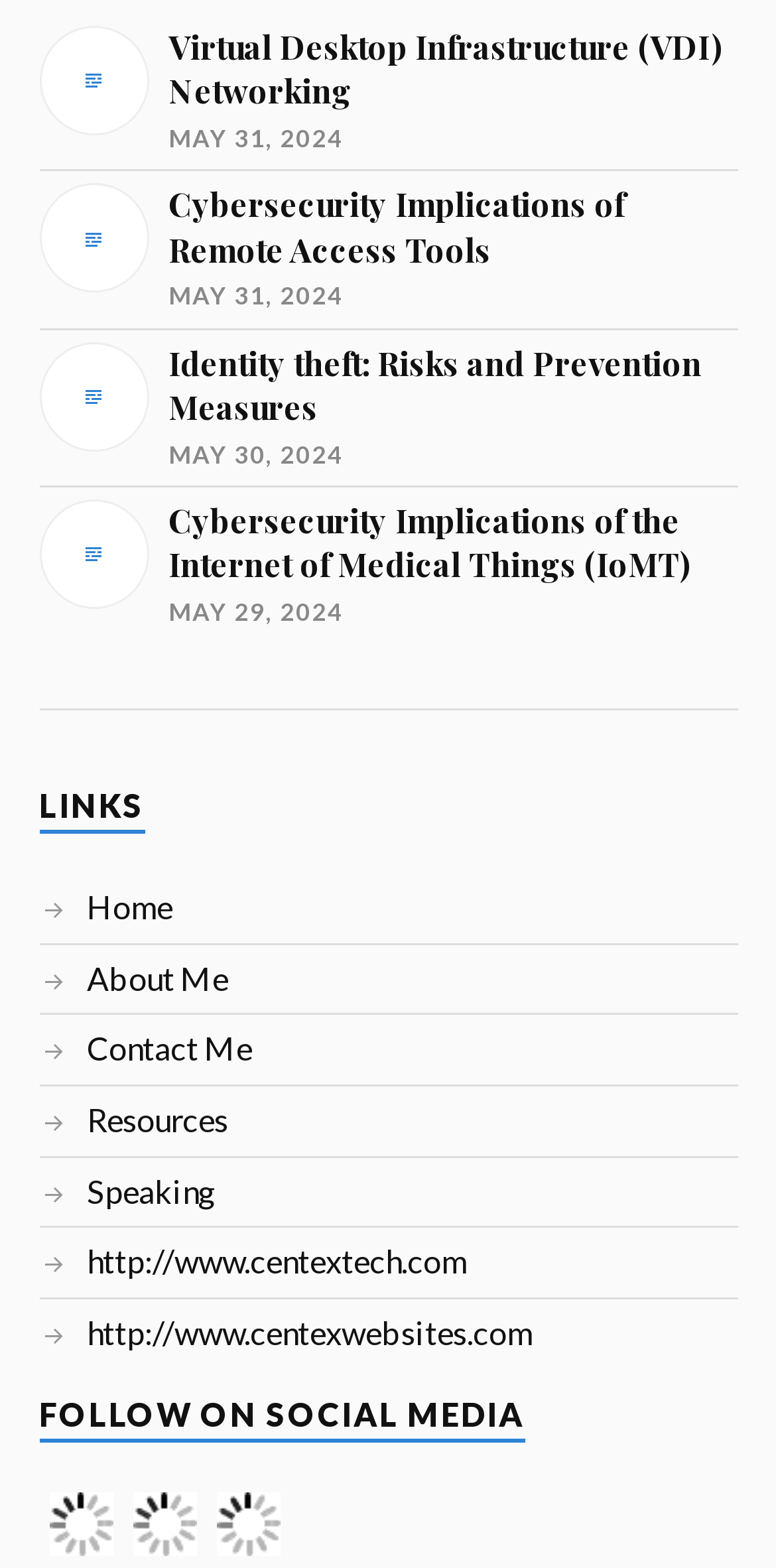Provide your answer to the question using just one word or phrase: What is the category of the first link?

VDI Networking